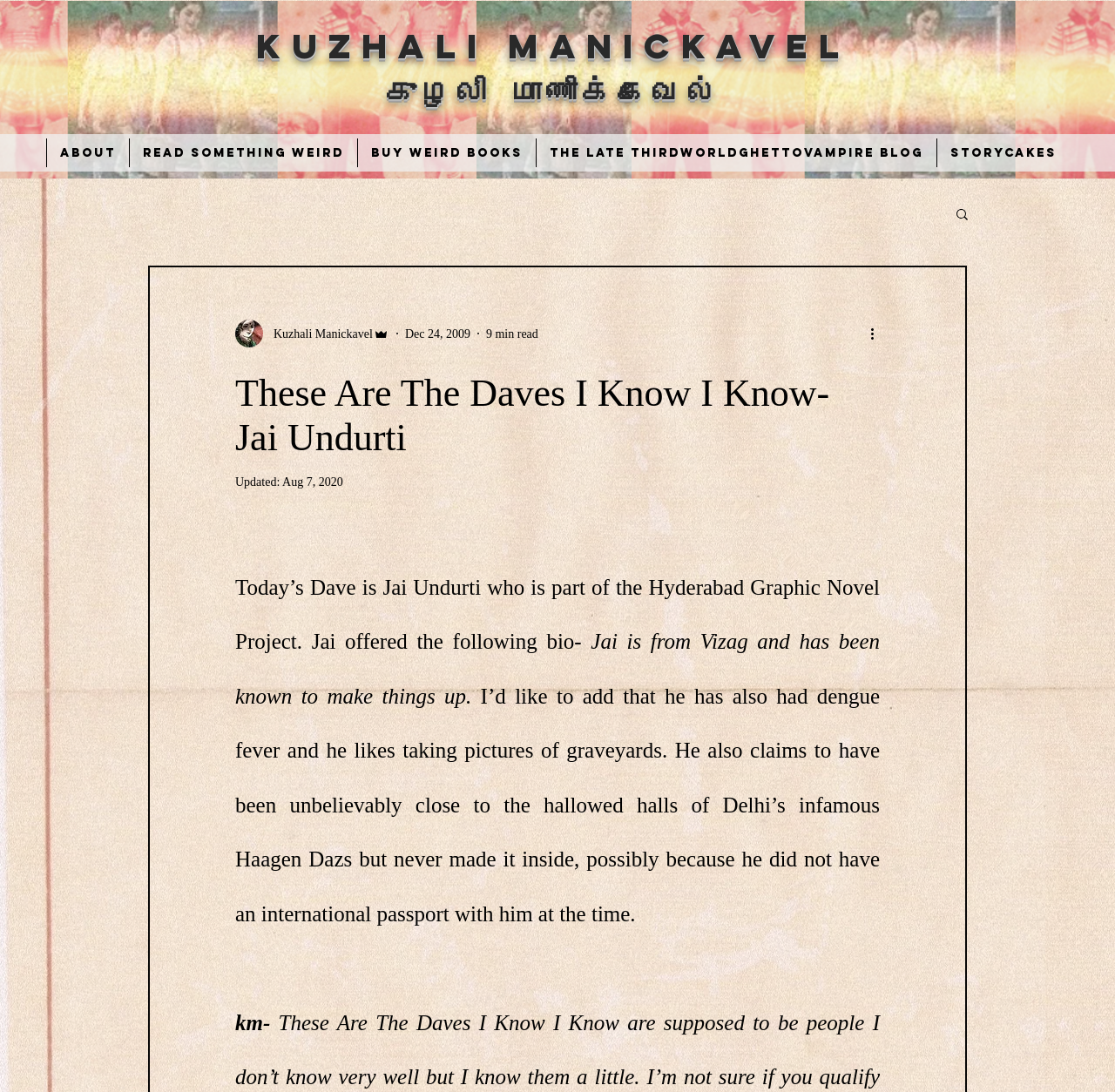Identify the bounding box coordinates for the UI element that matches this description: "buy weird books".

[0.32, 0.127, 0.48, 0.153]